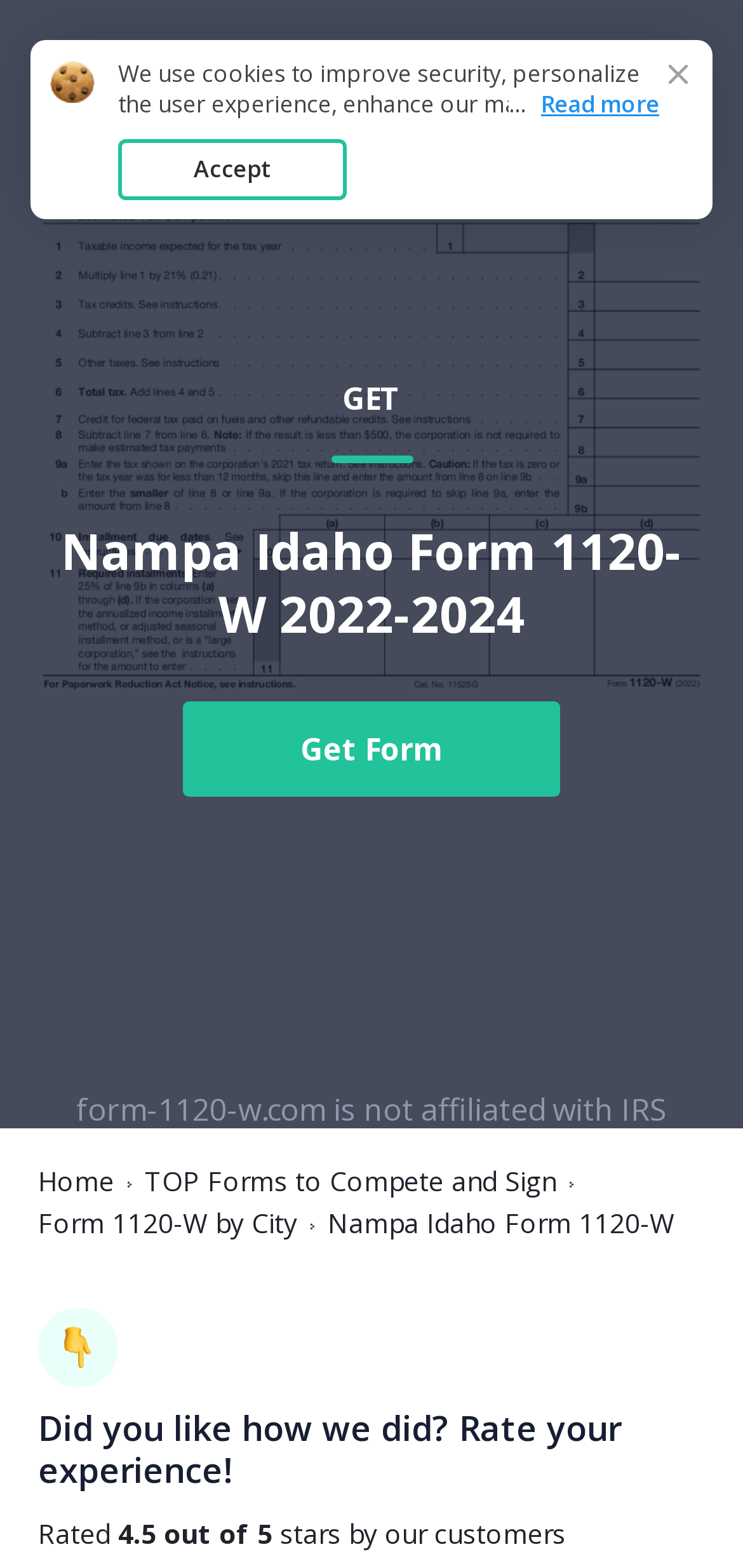Identify and provide the main heading of the webpage.

Nampa Idaho Form 1120-W 2022-2024